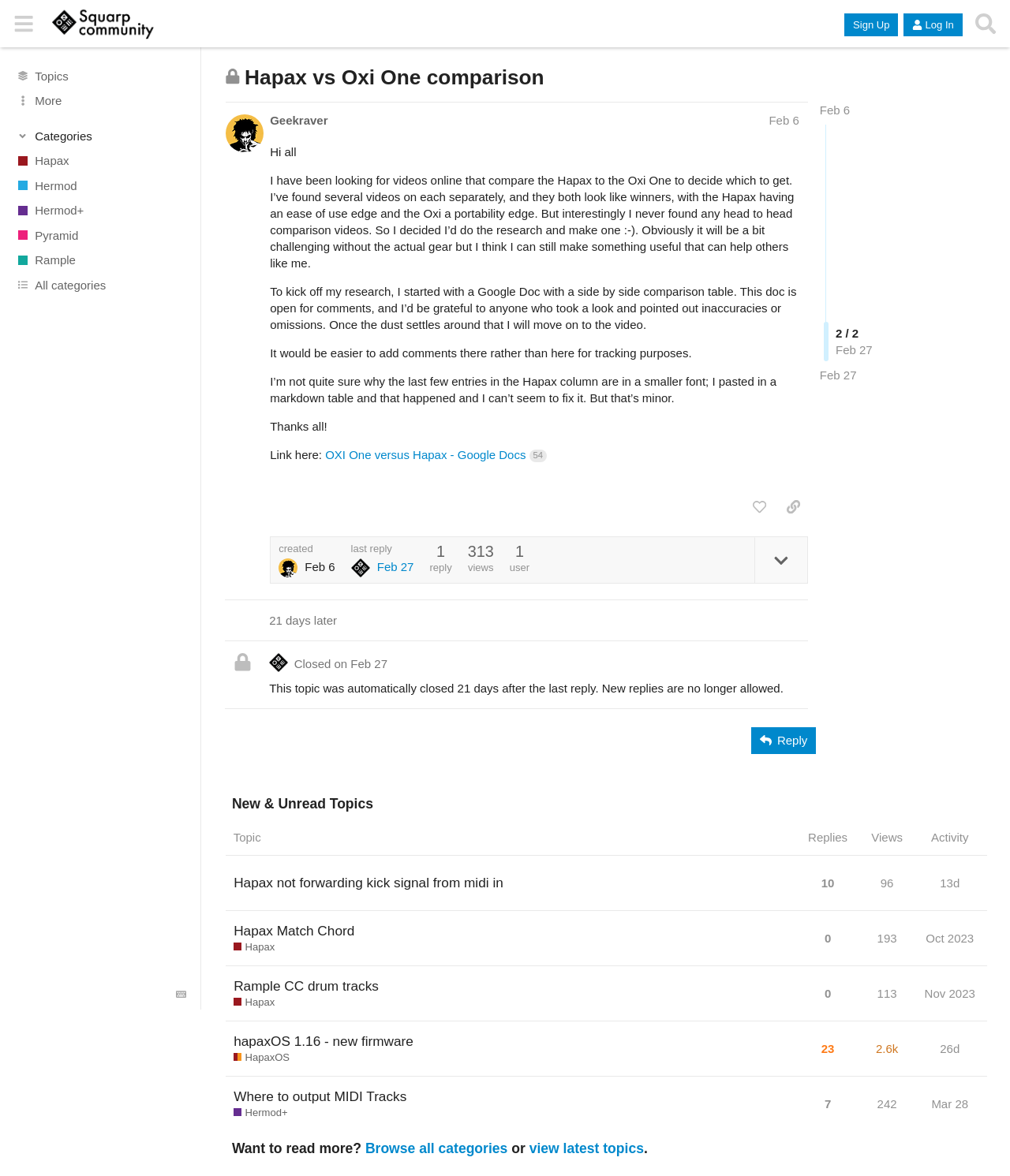Find the bounding box of the element with the following description: "Feb 6". The coordinates must be four float numbers between 0 and 1, formatted as [left, top, right, bottom].

[0.761, 0.097, 0.791, 0.108]